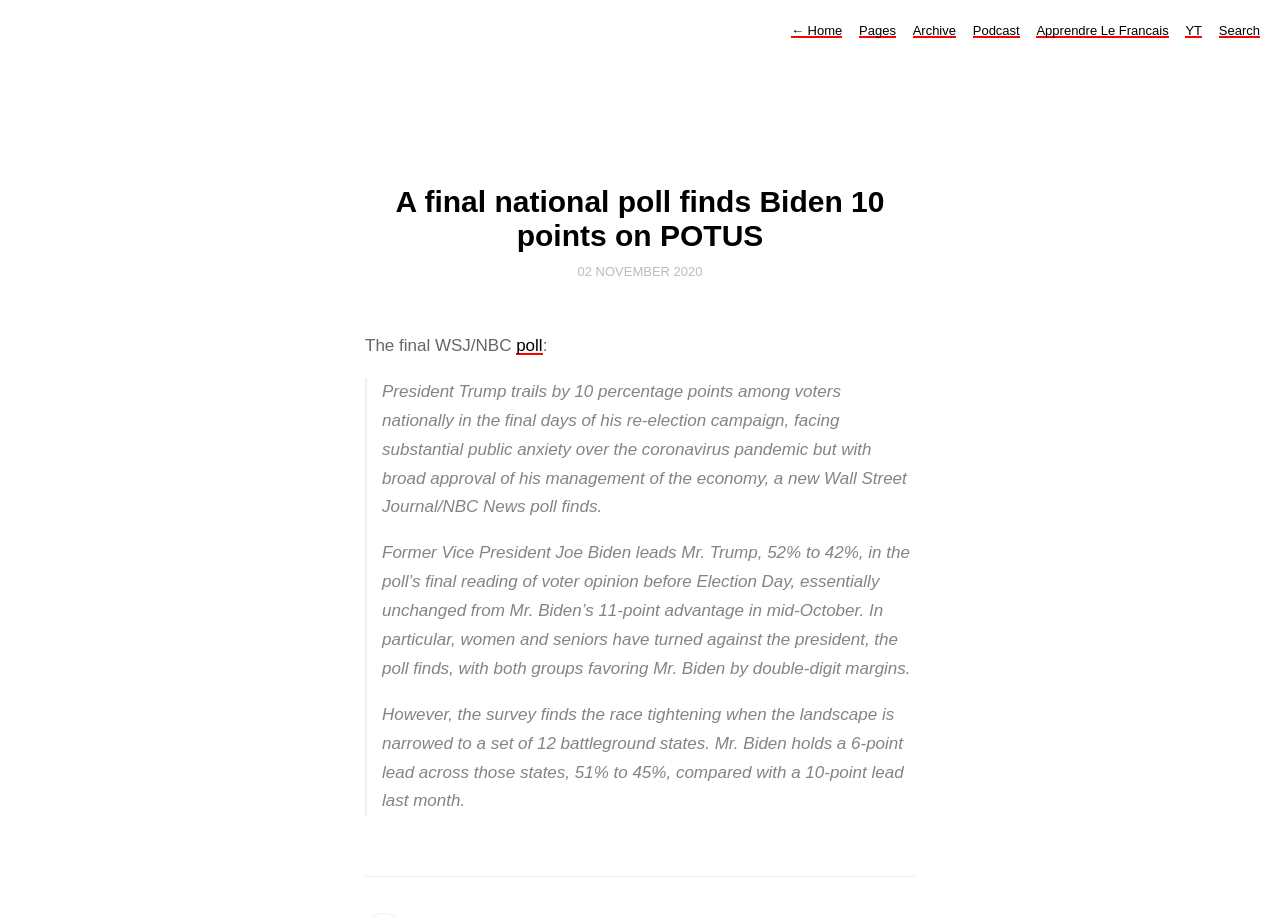Please use the details from the image to answer the following question comprehensively:
What is the source of the poll?

The article mentions 'The final WSJ/NBC poll' which indicates that the source of the poll is the Wall Street Journal and NBC News.